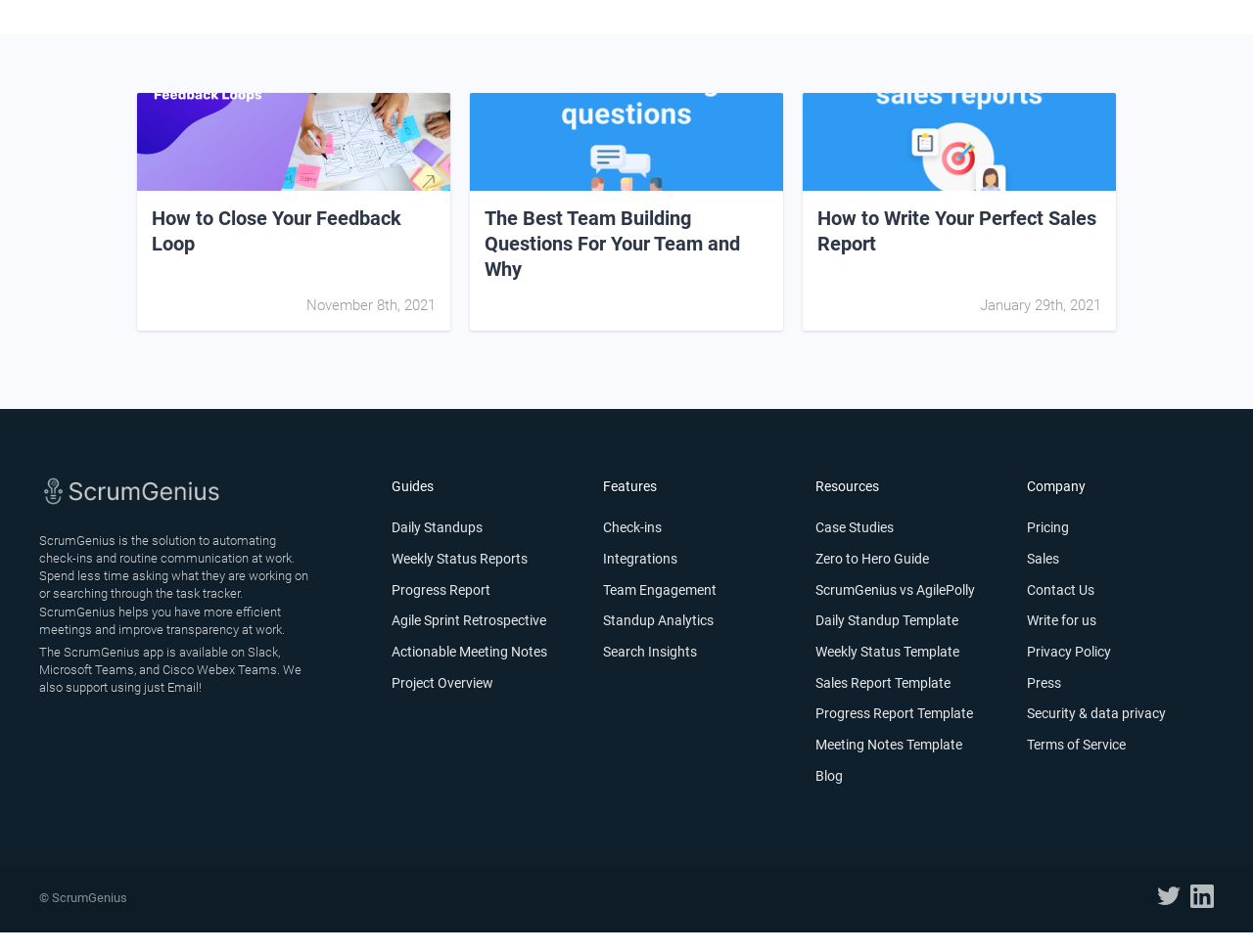Please specify the bounding box coordinates of the region to click in order to perform the following instruction: "Read the recent post about Sports in Mindanao".

None